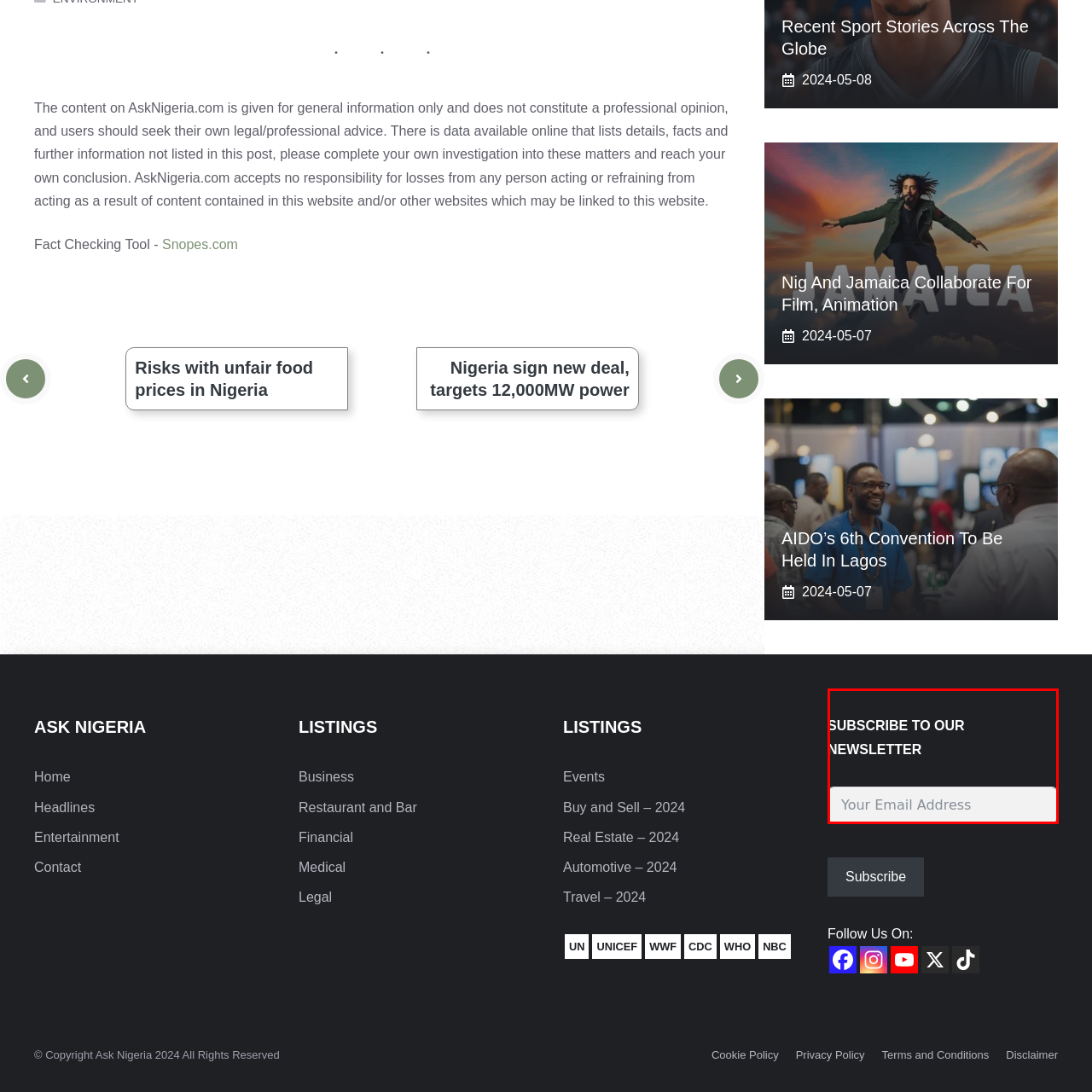Examine the content inside the red bounding box and offer a comprehensive answer to the following question using the details from the image: What is the purpose of the light text box?

The light text box labeled 'Your Email Address' is intended for users to input their email address to register for the newsletter, which encourages engagement with the platform by ensuring users stay informed about the latest news and updates from Ask Nigeria.